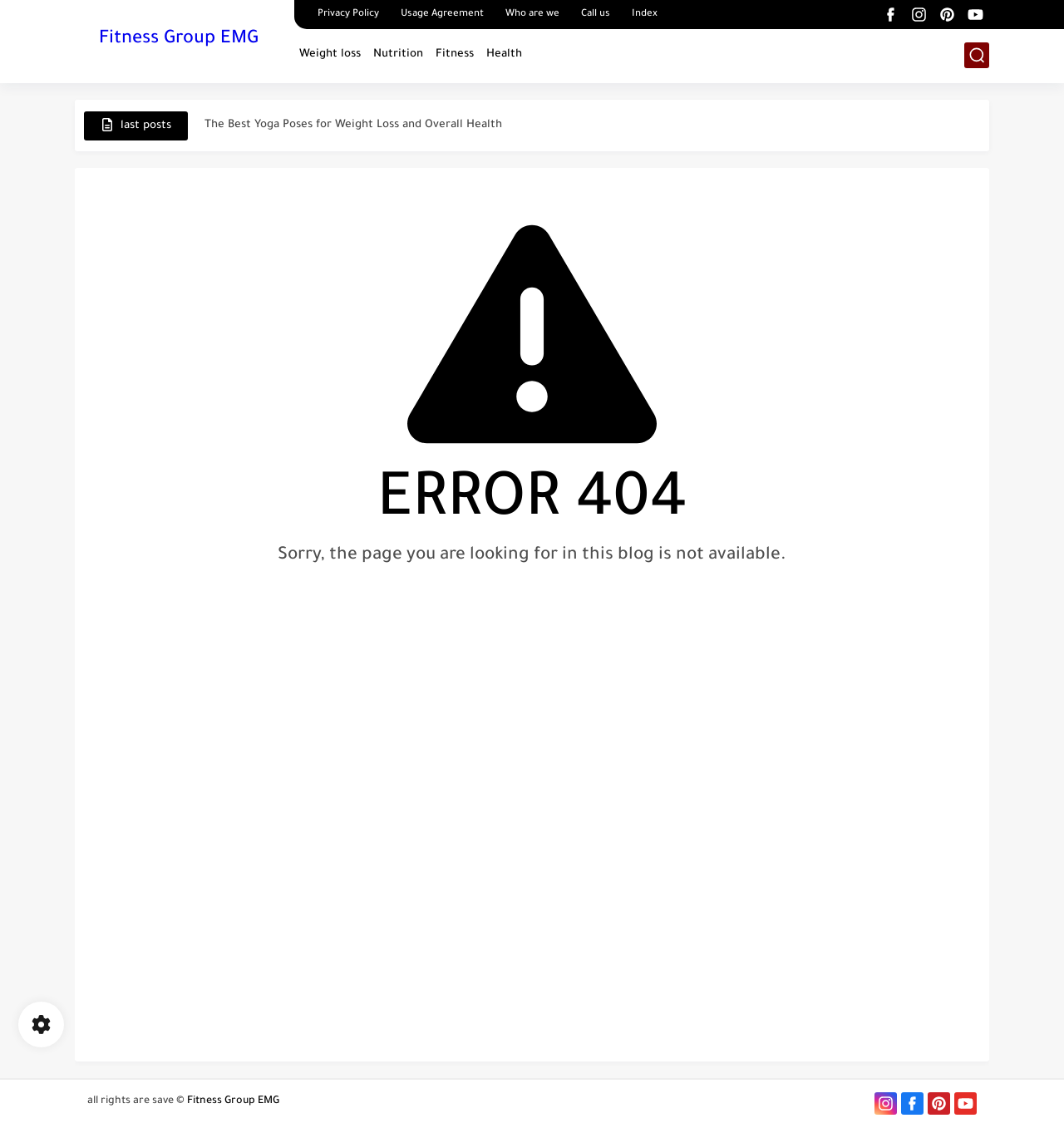Can you pinpoint the bounding box coordinates for the clickable element required for this instruction: "Search for something"? The coordinates should be four float numbers between 0 and 1, i.e., [left, top, right, bottom].

[0.906, 0.037, 0.93, 0.06]